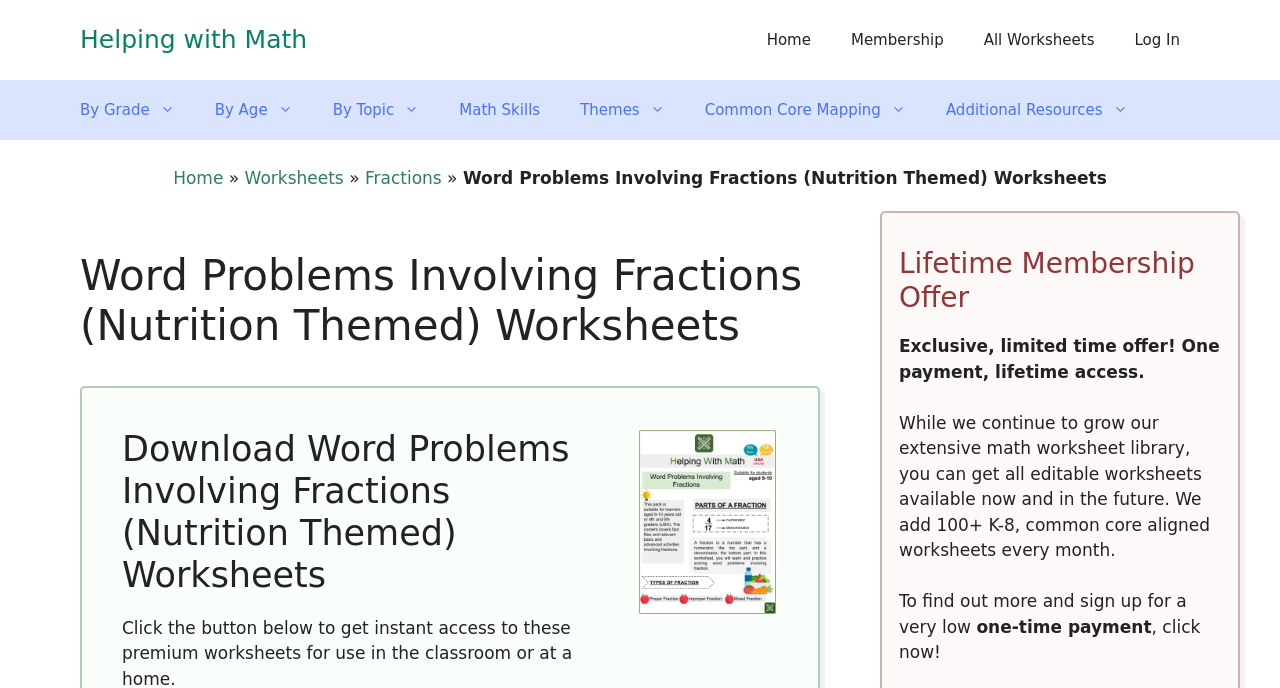Explain the webpage in detail, including its primary components.

This webpage is dedicated to math worksheets, specifically word problems involving fractions, aimed at students aged 8-10 years old. At the top, there is a banner with a link to the site's homepage and several other links, including "Helping with Math", "Membership", "All Worksheets", and "Log In". Below the banner, there is a navigation menu with three main categories: "By Grade", "By Age", and "By Topic". 

Under "By Grade", there are links to worksheets for kindergarten to 8th grade. Under "By Age", there are links to worksheets for children aged 4-6 to 12-14. Under "By Topic", there are links to worksheets on various math topics, including addition, algebra, angles, area, and many more.

On the main content area, there is a heading that reads "Word Problems Involving Fractions (Nutrition Themed) Worksheets". Below this heading, there is a description of the worksheets and a call-to-action to download them. There is also an image related to the worksheets.

To the right of the main content area, there is a section promoting a lifetime membership offer. This section includes a heading, a brief description of the offer, and several paragraphs of text explaining the benefits of the membership.